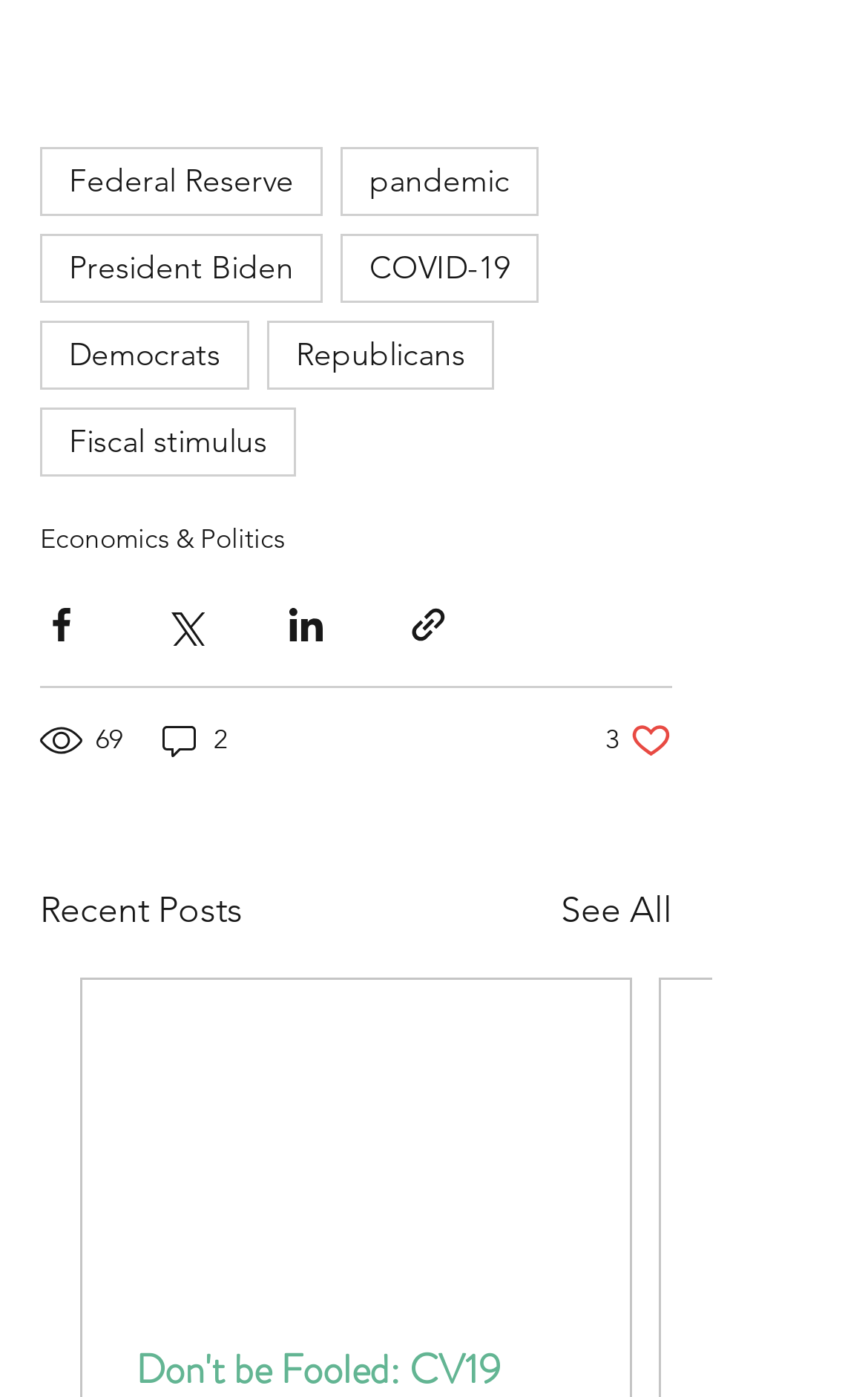Find and indicate the bounding box coordinates of the region you should select to follow the given instruction: "Like the post".

[0.697, 0.515, 0.774, 0.545]